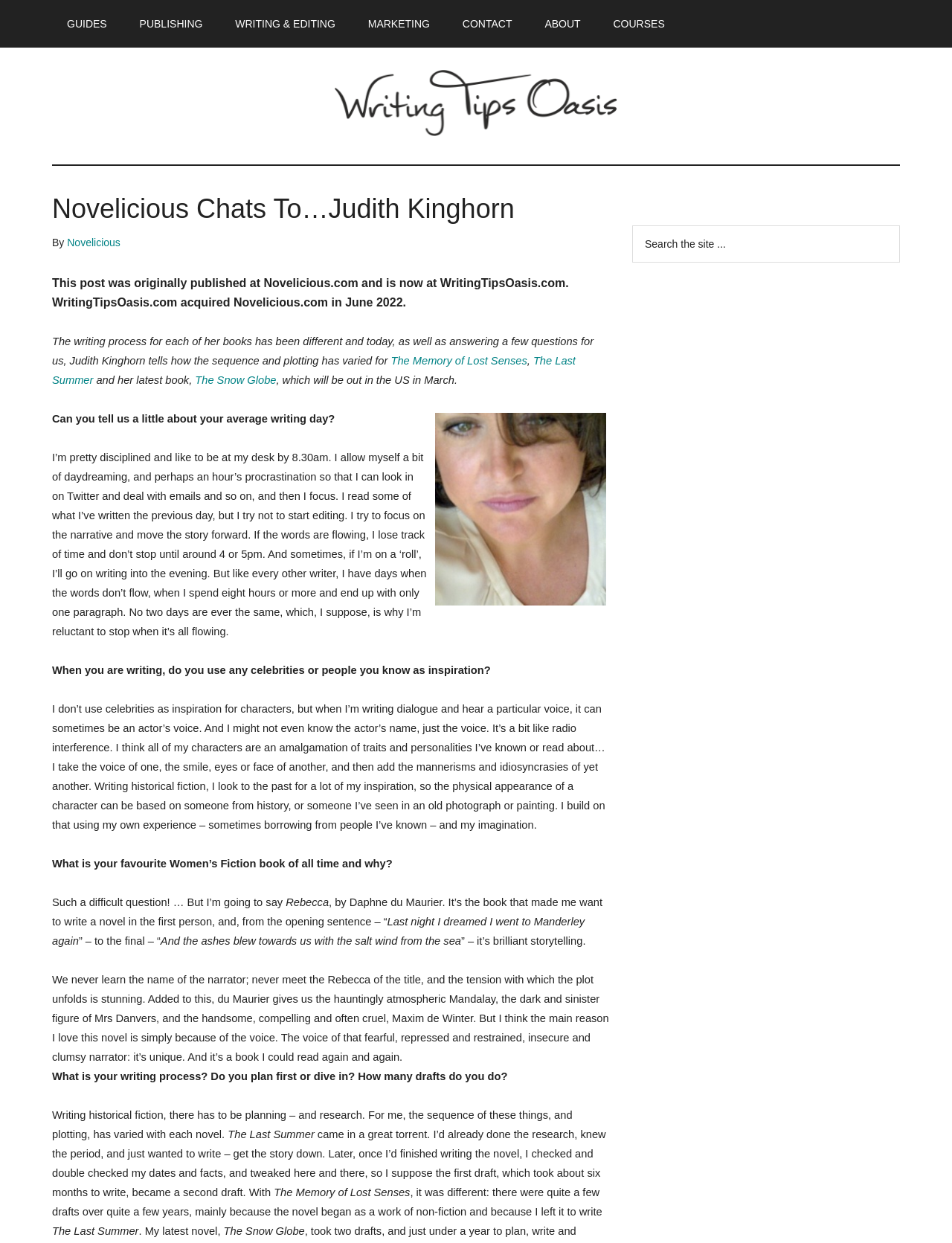Provide a thorough and detailed response to the question by examining the image: 
What time does Judith Kinghorn usually start writing?

Judith Kinghorn usually starts writing at 8.30am, as mentioned in the text 'I’m pretty disciplined and like to be at my desk by 8.30am.'